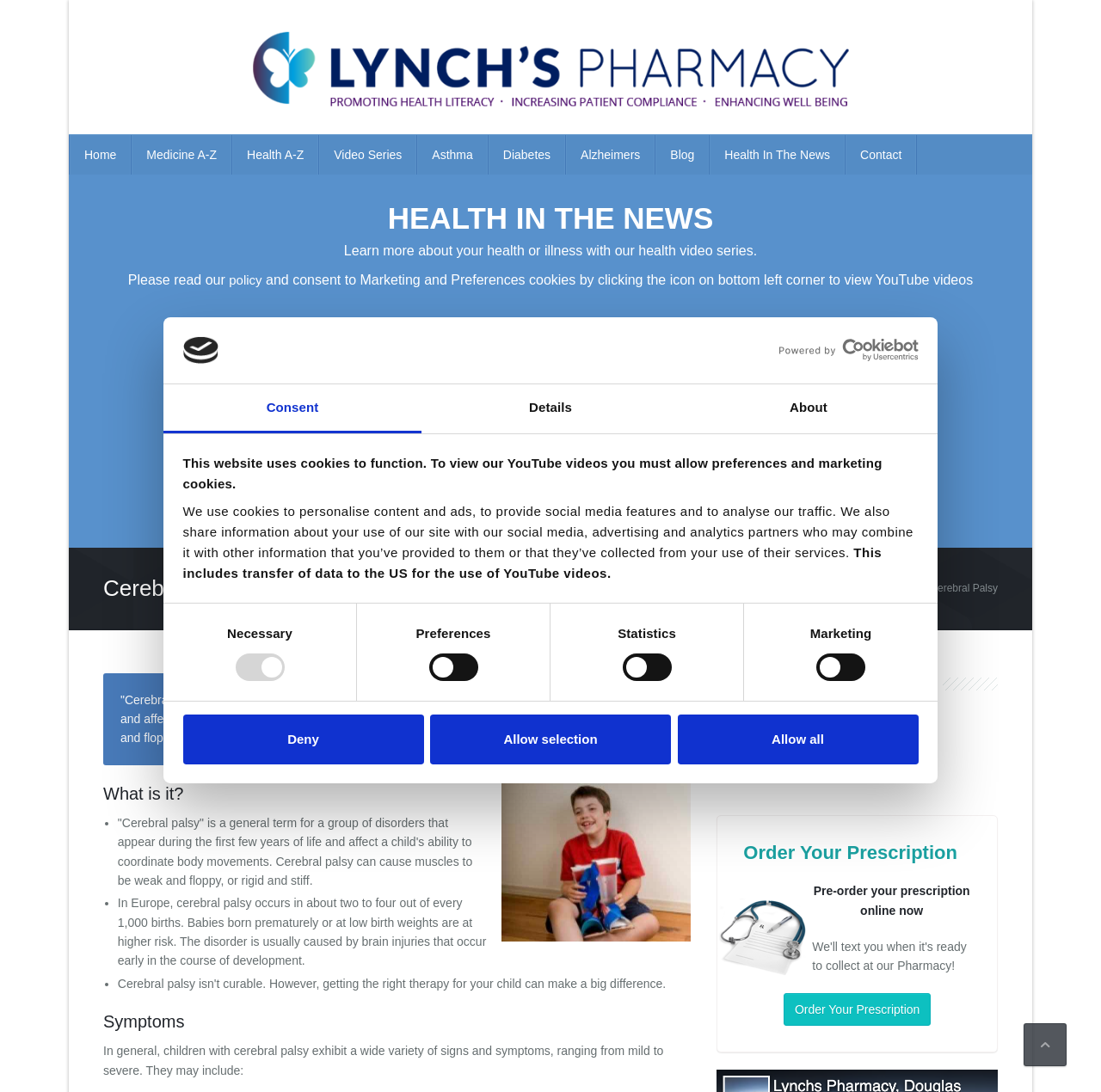Given the webpage screenshot and the description, determine the bounding box coordinates (top-left x, top-left y, bottom-right x, bottom-right y) that define the location of the UI element matching this description: Valium Tablets - (Anxicalm)

[0.664, 0.703, 0.796, 0.716]